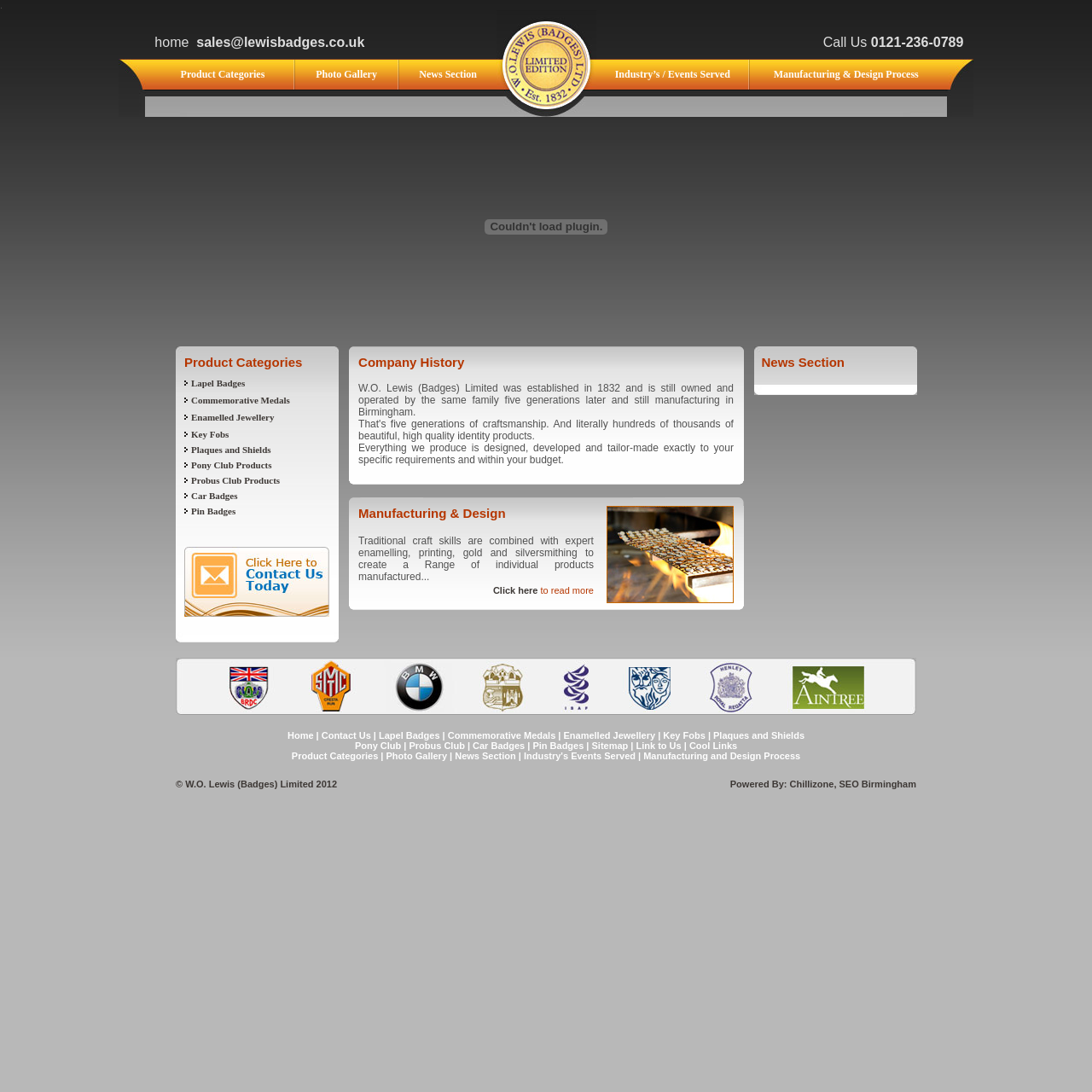How many main categories are listed under 'Product Categories'?
Please provide a comprehensive answer based on the details in the screenshot.

Under the 'Product Categories' section, I found three links: 'Product Categories', 'Photo Gallery', and 'News Section', which are likely to be the main categories.